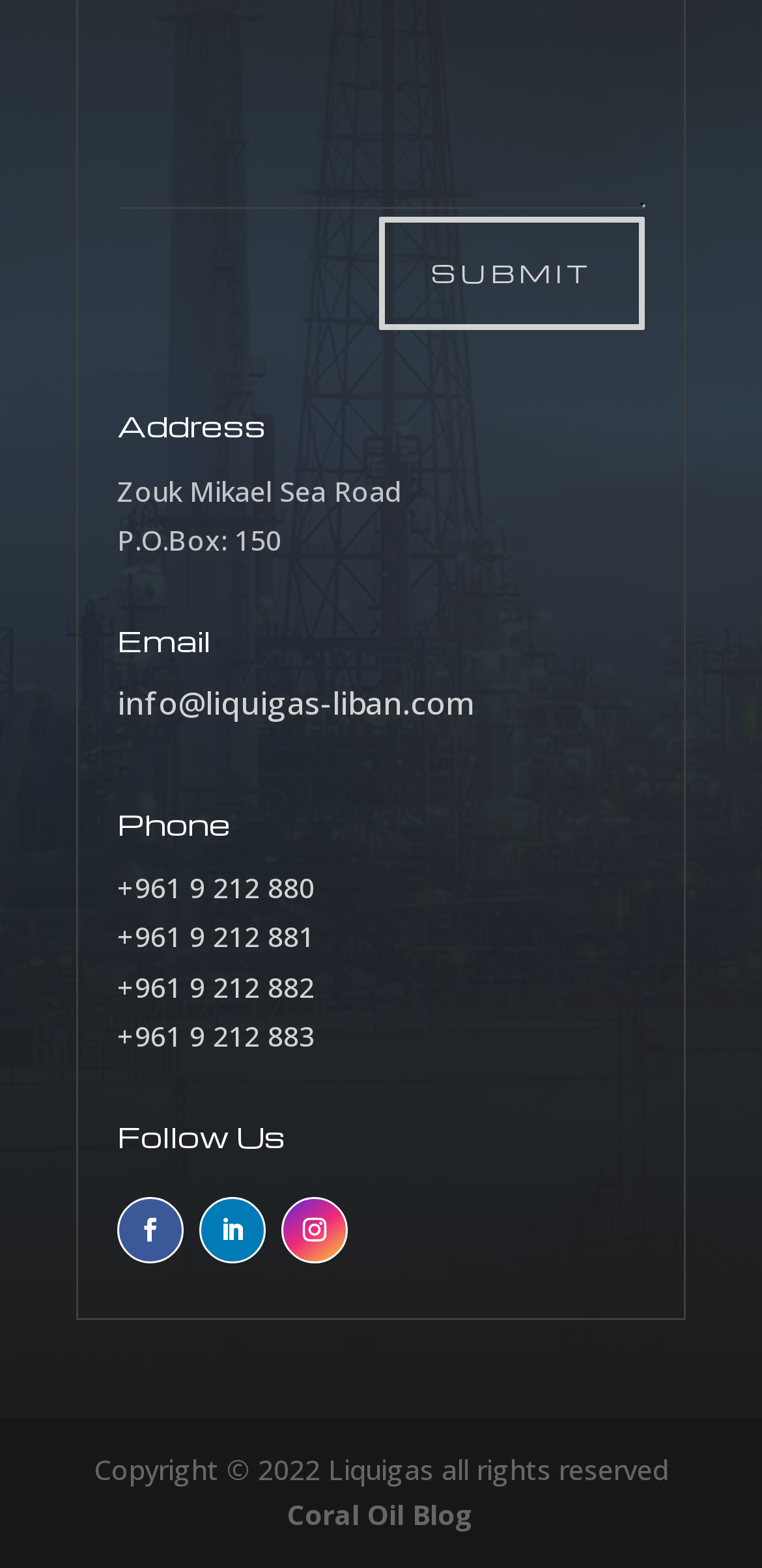What is the email address?
Please use the image to provide an in-depth answer to the question.

The email address can be found in the section labeled 'Email', which is located near the top of the webpage. The email address is 'info@liquigas-liban.com'.